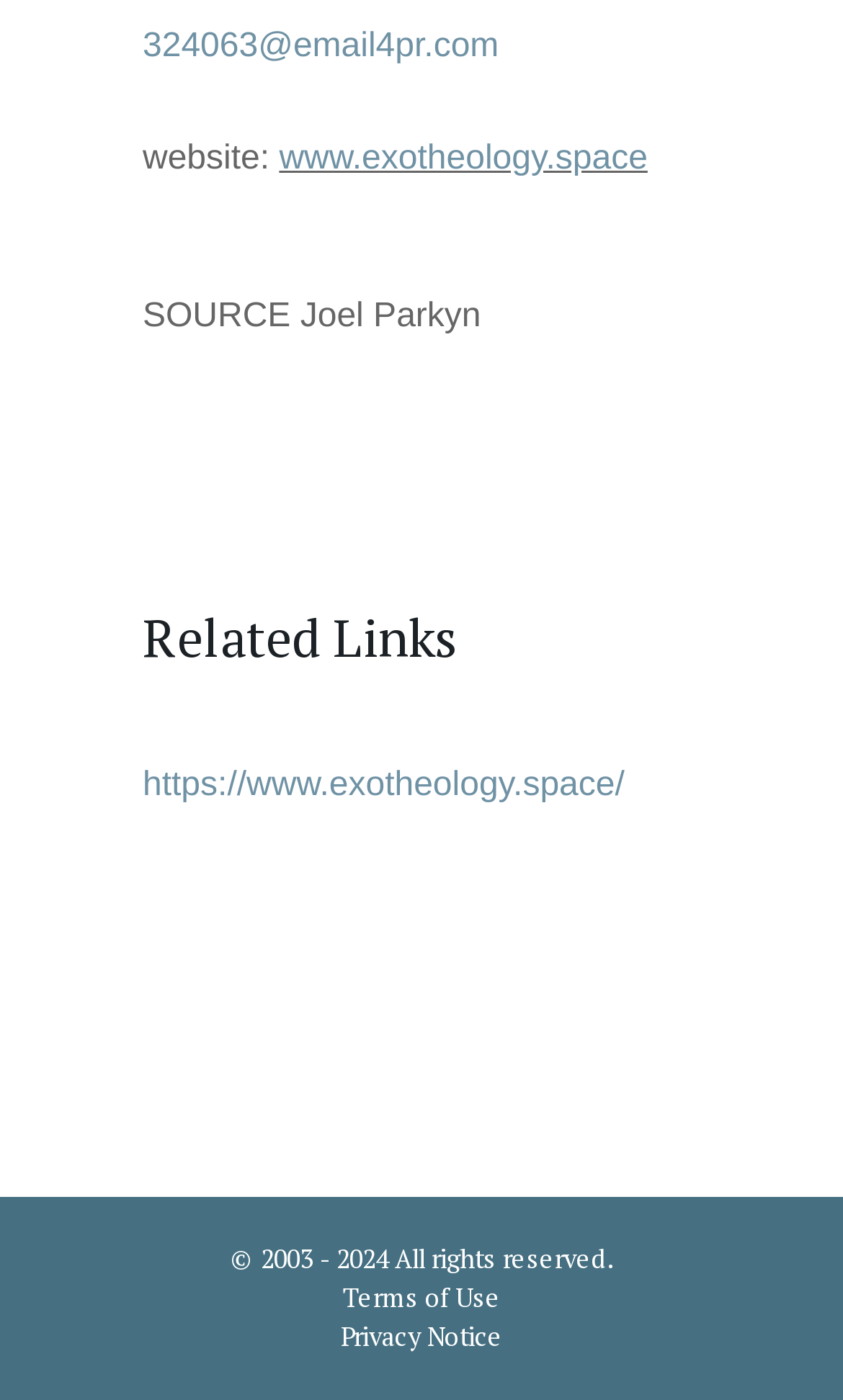Refer to the screenshot and give an in-depth answer to this question: What is the email address mentioned on the webpage?

The email address is mentioned at the top of the webpage, and it is '324063@email4pr.com'.